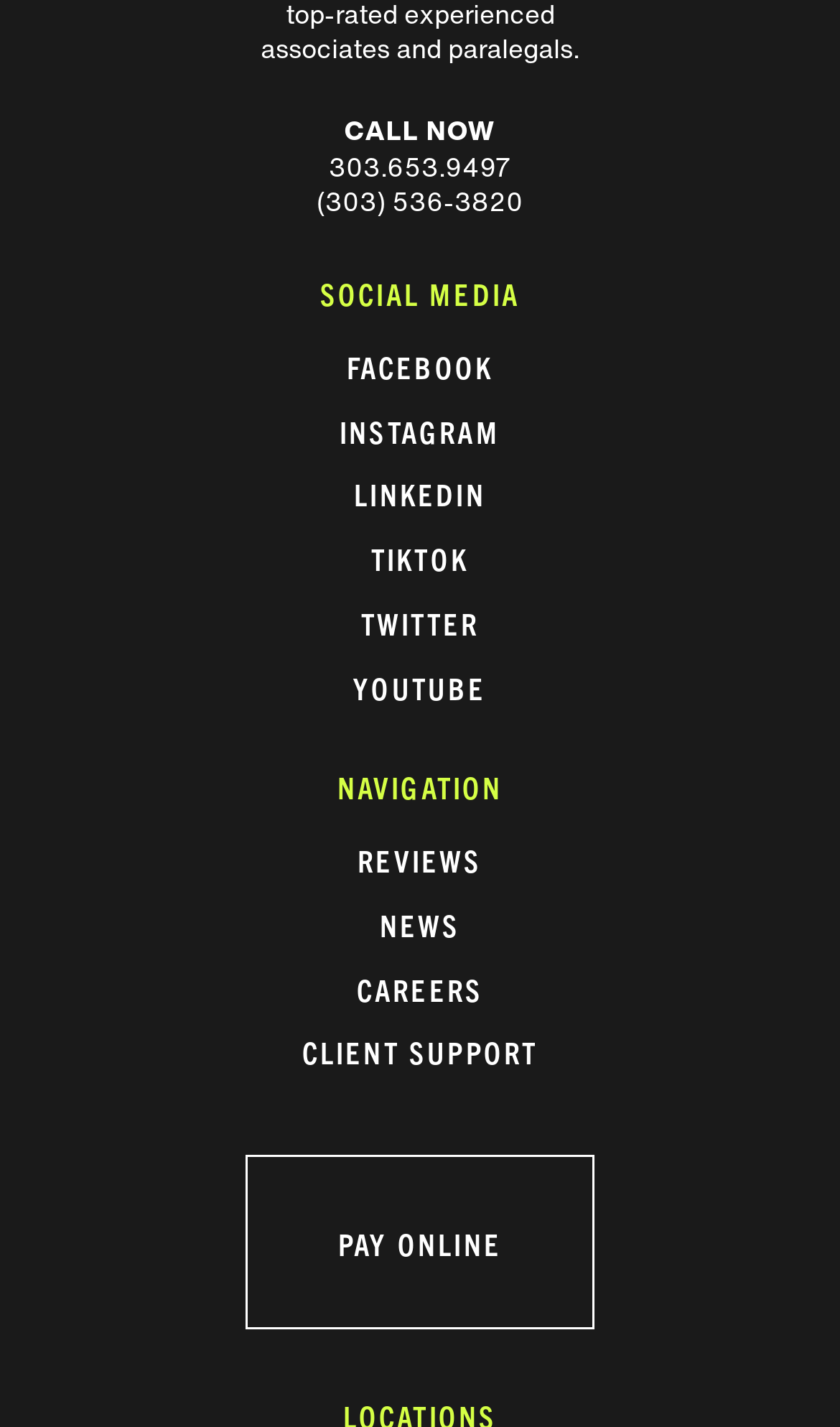Look at the image and answer the question in detail:
How many phone numbers are listed?

I found the phone numbers by looking at the static text elements at the top of the page, and there are two phone numbers listed: '303.653.9497' and '(303) 536-3820'.